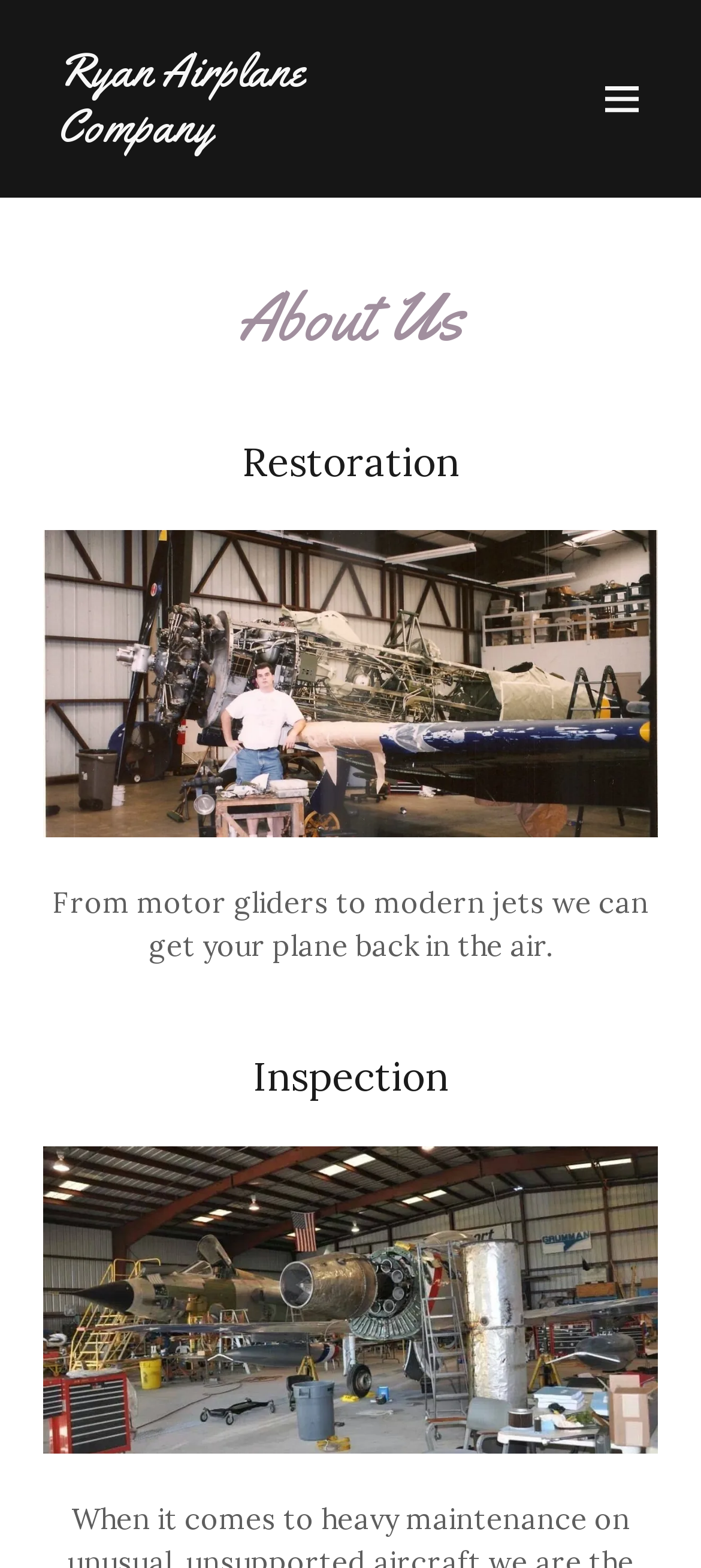Extract the bounding box coordinates of the UI element described by: "Ryan Airplane Company". The coordinates should include four float numbers ranging from 0 to 1, e.g., [left, top, right, bottom].

[0.082, 0.072, 0.655, 0.095]